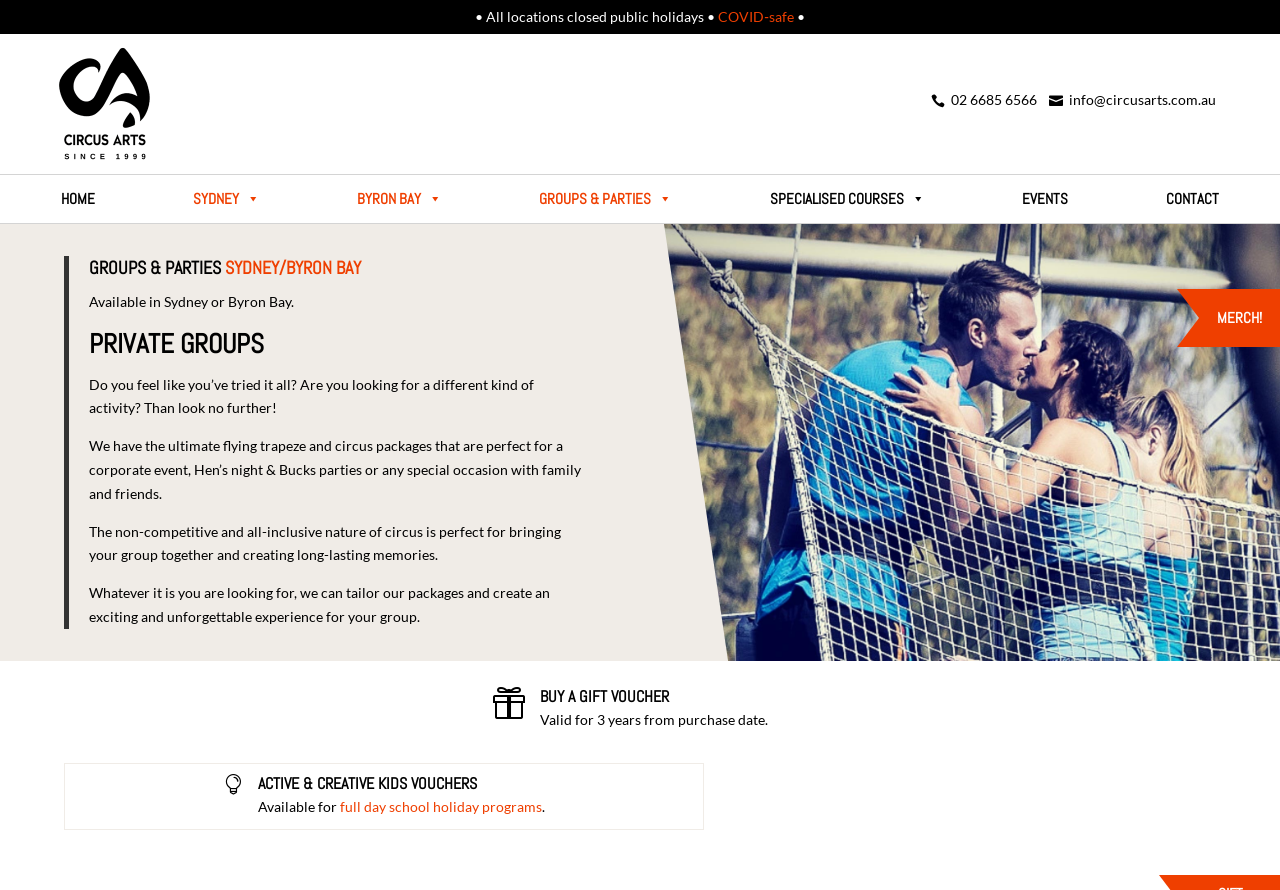Please specify the coordinates of the bounding box for the element that should be clicked to carry out this instruction: "Explore the GROUPS & PARTIES option". The coordinates must be four float numbers between 0 and 1, formatted as [left, top, right, bottom].

[0.414, 0.196, 0.533, 0.25]